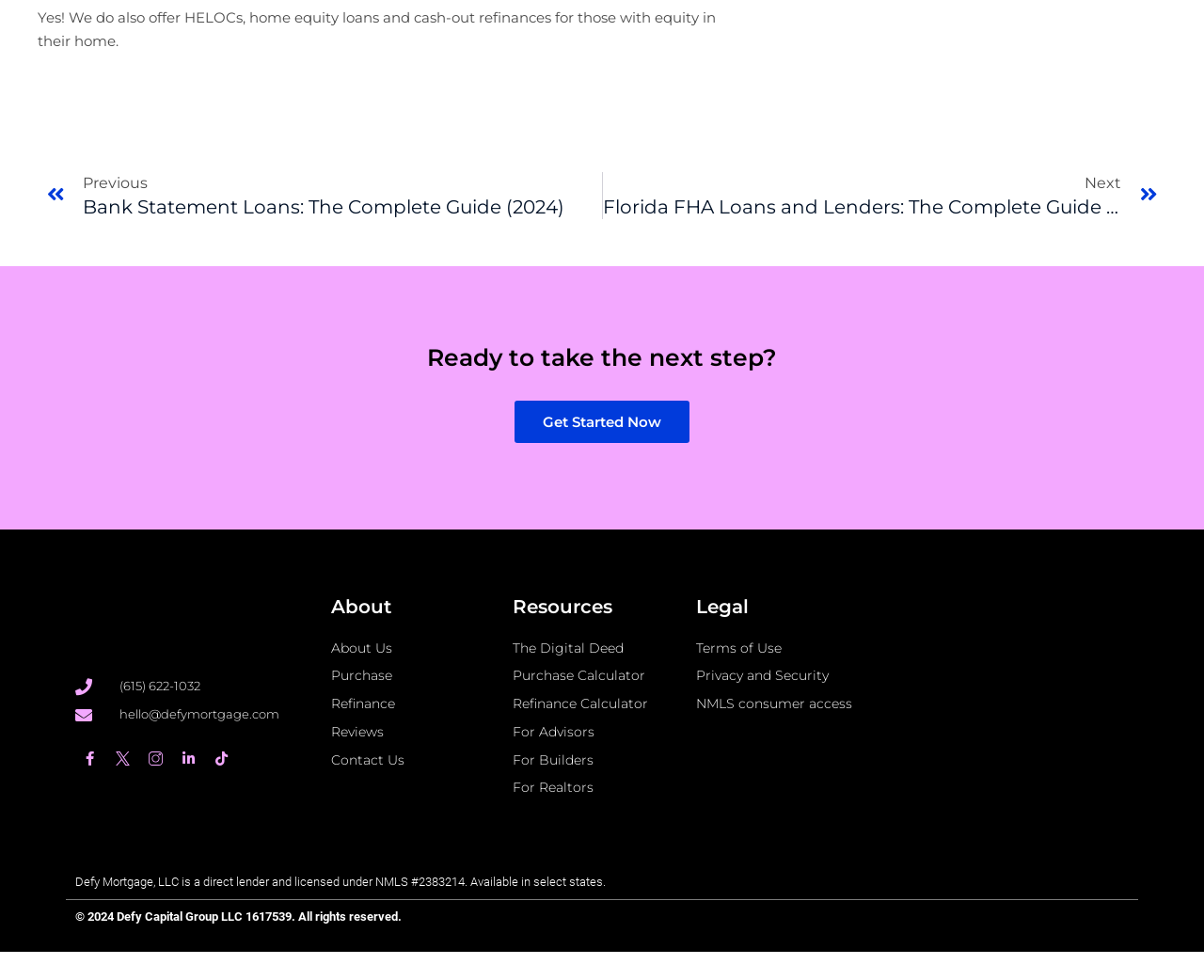Identify the bounding box coordinates of the clickable region necessary to fulfill the following instruction: "Visit 'About Us'". The bounding box coordinates should be four float numbers between 0 and 1, i.e., [left, top, right, bottom].

[0.275, 0.649, 0.41, 0.673]